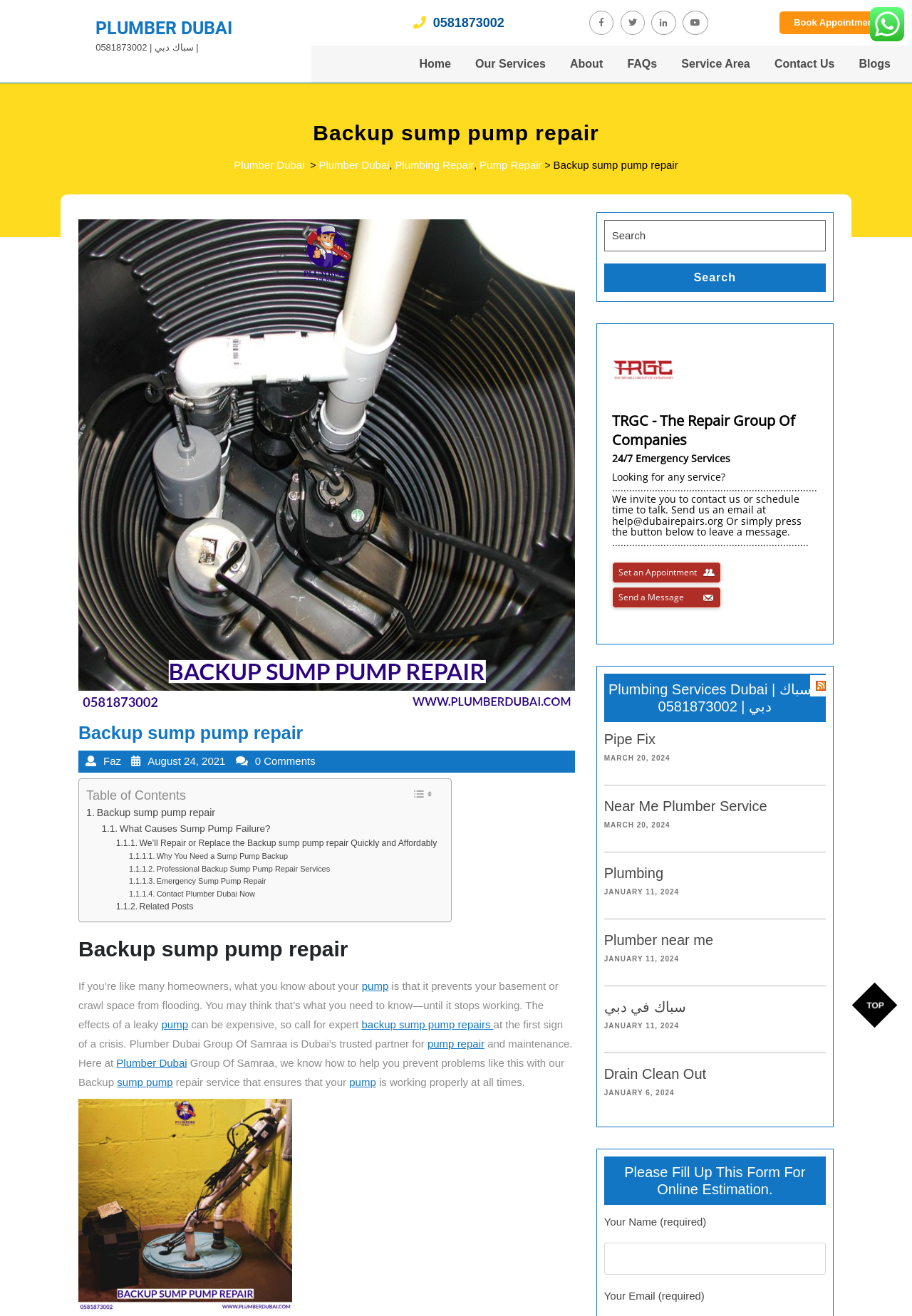Please identify the bounding box coordinates of the element that needs to be clicked to perform the following instruction: "Read more about 'Backup sump pump repair'".

[0.607, 0.12, 0.743, 0.13]